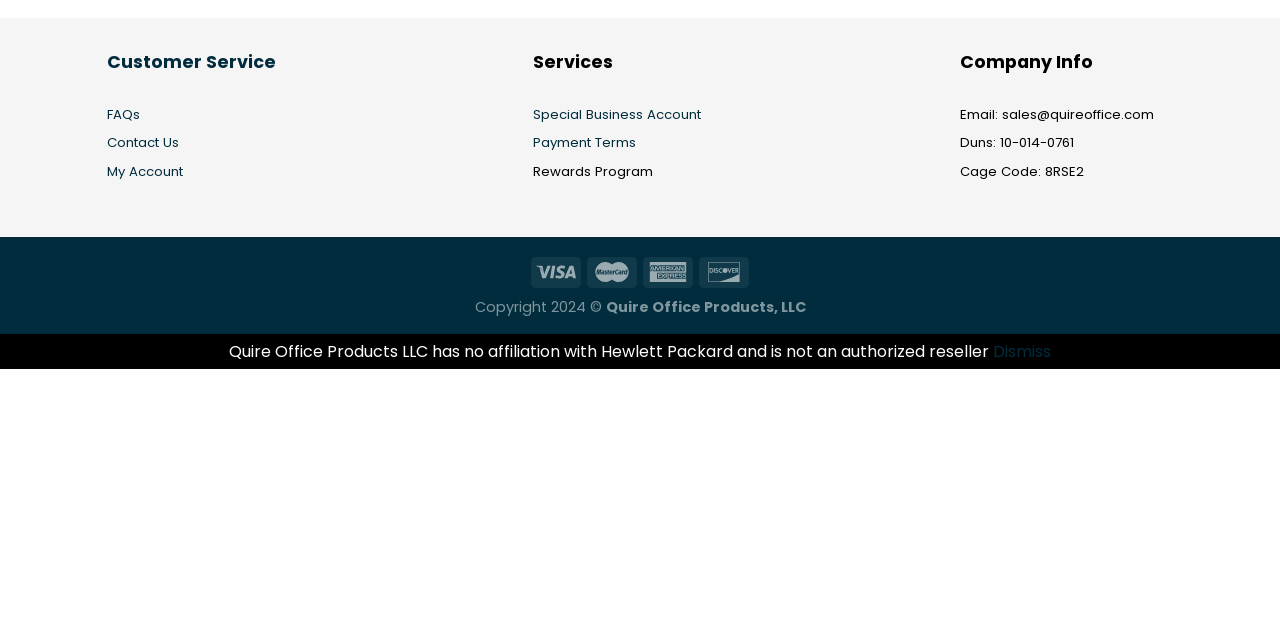Please provide the bounding box coordinate of the region that matches the element description: Dismiss. Coordinates should be in the format (top-left x, top-left y, bottom-right x, bottom-right y) and all values should be between 0 and 1.

[0.776, 0.531, 0.821, 0.567]